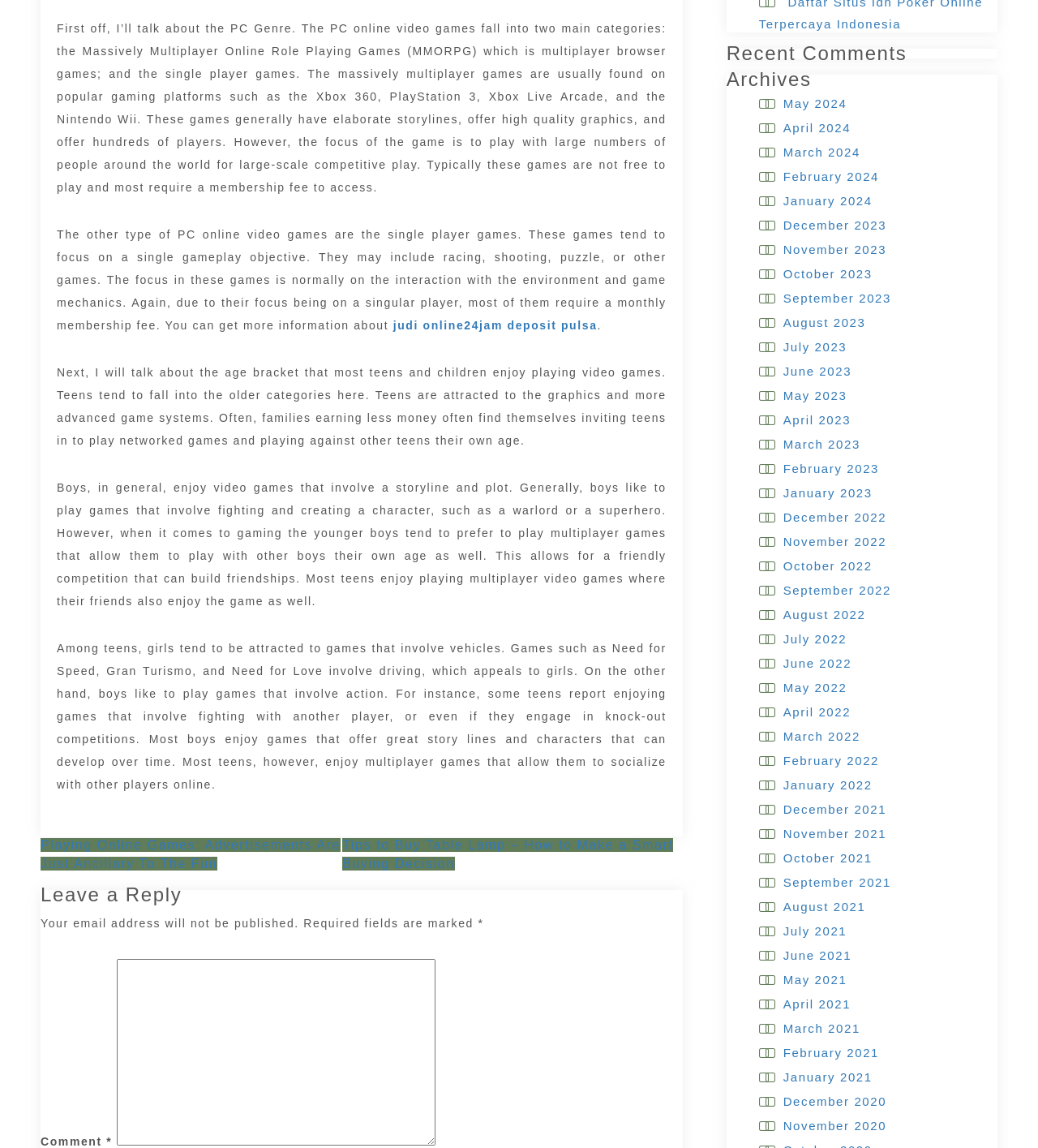Given the webpage screenshot and the description, determine the bounding box coordinates (top-left x, top-left y, bottom-right x, bottom-right y) that define the location of the UI element matching this description: September 2022

[0.754, 0.508, 0.859, 0.52]